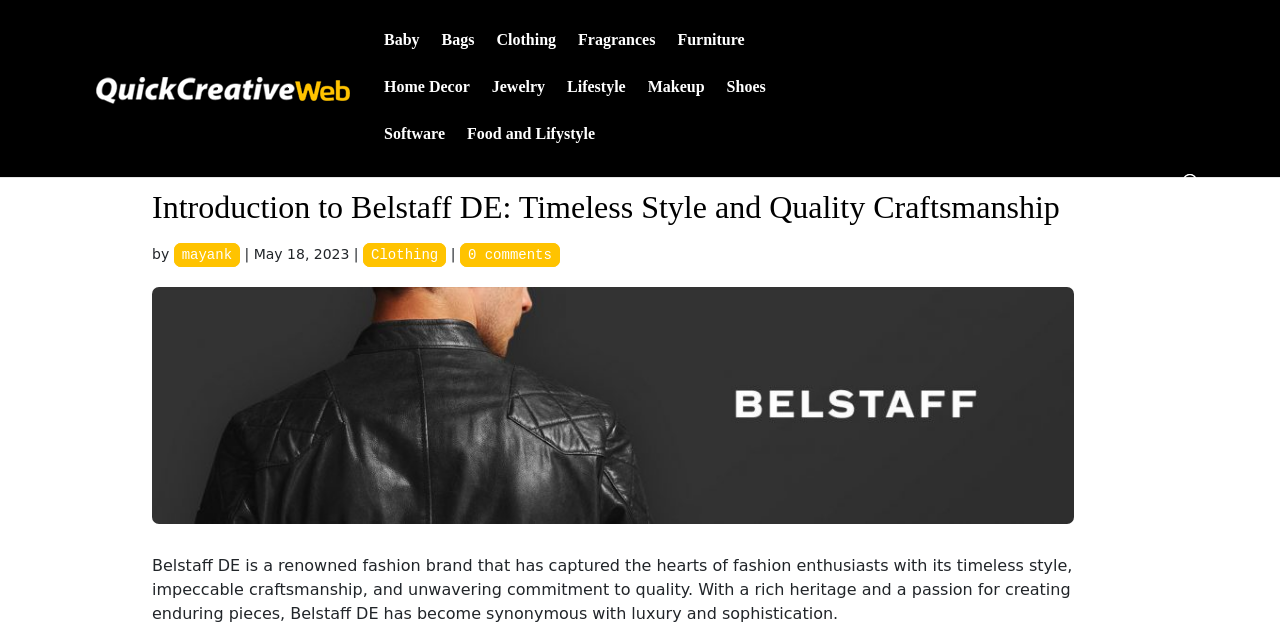Describe all visible elements and their arrangement on the webpage.

This webpage is about Belstaff DE, a fashion brand known for its timeless style and quality craftsmanship. At the top left corner, there is a logo of quickcreativeweb.com, accompanied by a link to the website. Below the logo, there are several links to different categories, including Baby, Bags, Clothing, Fragrances, Furniture, Home Decor, Jewelry, Lifestyle, Makeup, Shoes, Software, and Food and Lifestyle, arranged horizontally across the page.

The main content of the webpage starts with a heading that reads "Introduction to Belstaff DE: Timeless Style and Quality Craftsmanship". Below the heading, there is a byline that indicates the article was written by "mayank" on May 18, 2023. There are also links to related categories, such as Clothing, and a link to 0 comments.

To the right of the byline, there is a large image that illustrates the article's content. Below the image, there is a paragraph of text that describes Belstaff DE as a renowned fashion brand that offers timeless style, impeccable craftsmanship, and high-quality products. The brand is known for its luxury and sophistication, and has become synonymous with these qualities.